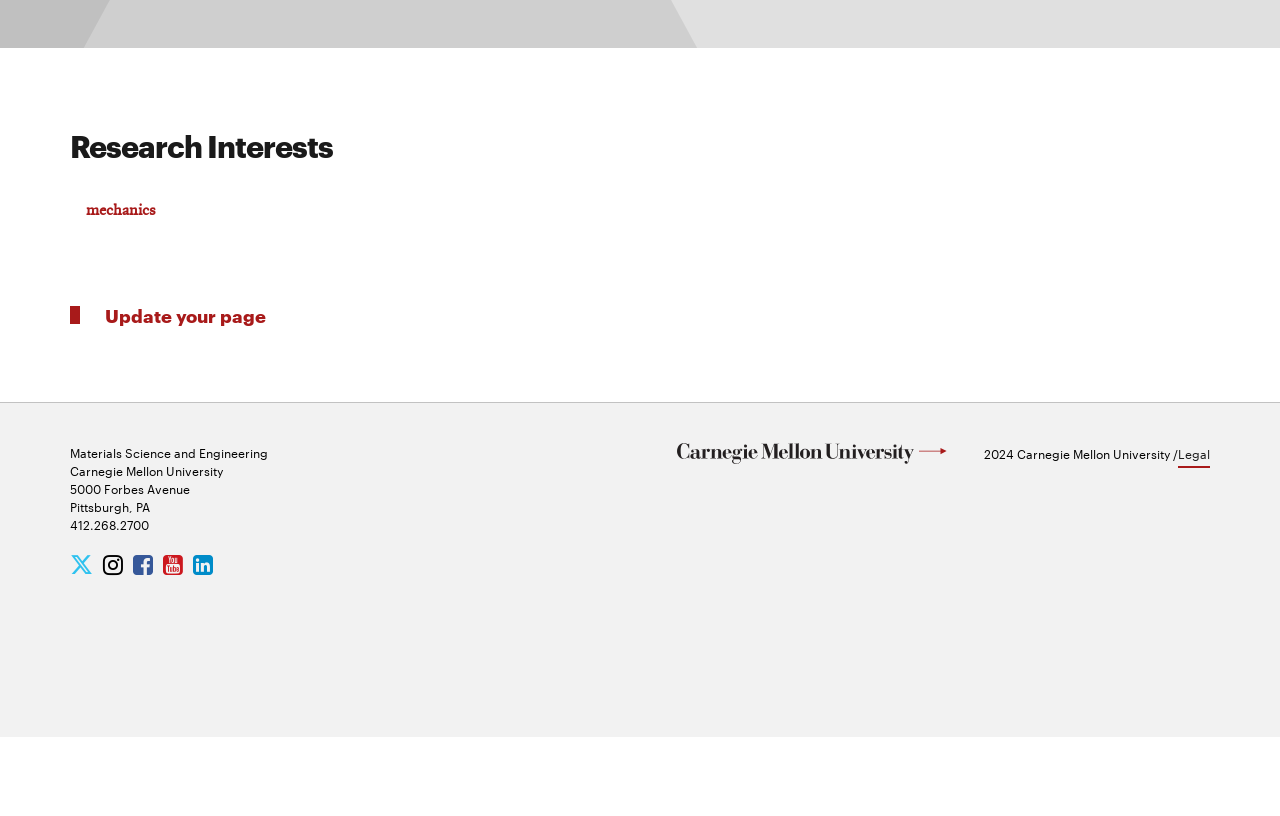What is the research interest mentioned?
Refer to the image and provide a concise answer in one word or phrase.

mechanics